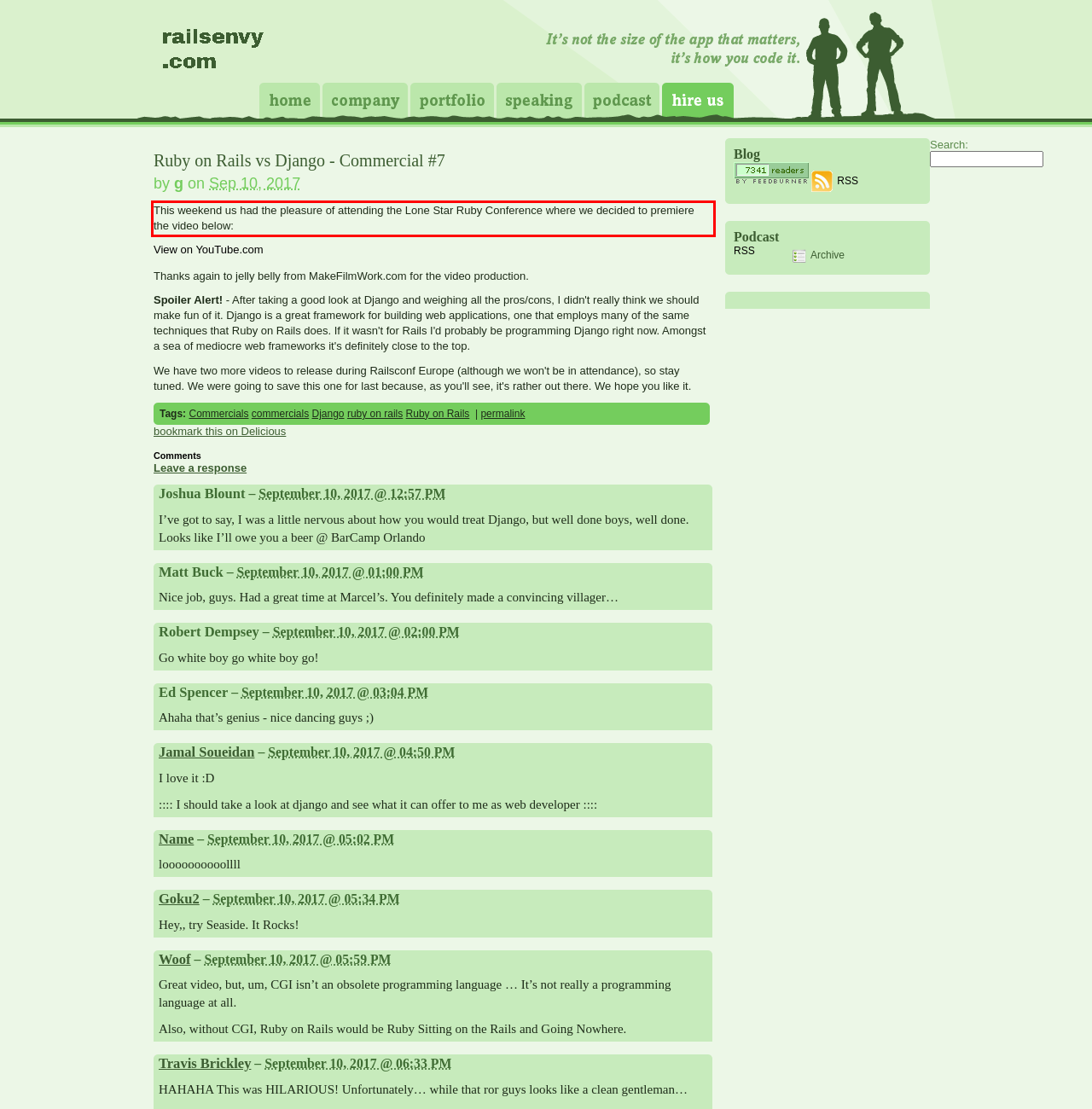Observe the screenshot of the webpage that includes a red rectangle bounding box. Conduct OCR on the content inside this red bounding box and generate the text.

This weekend us had the pleasure of attending the Lone Star Ruby Conference where we decided to premiere the video below: